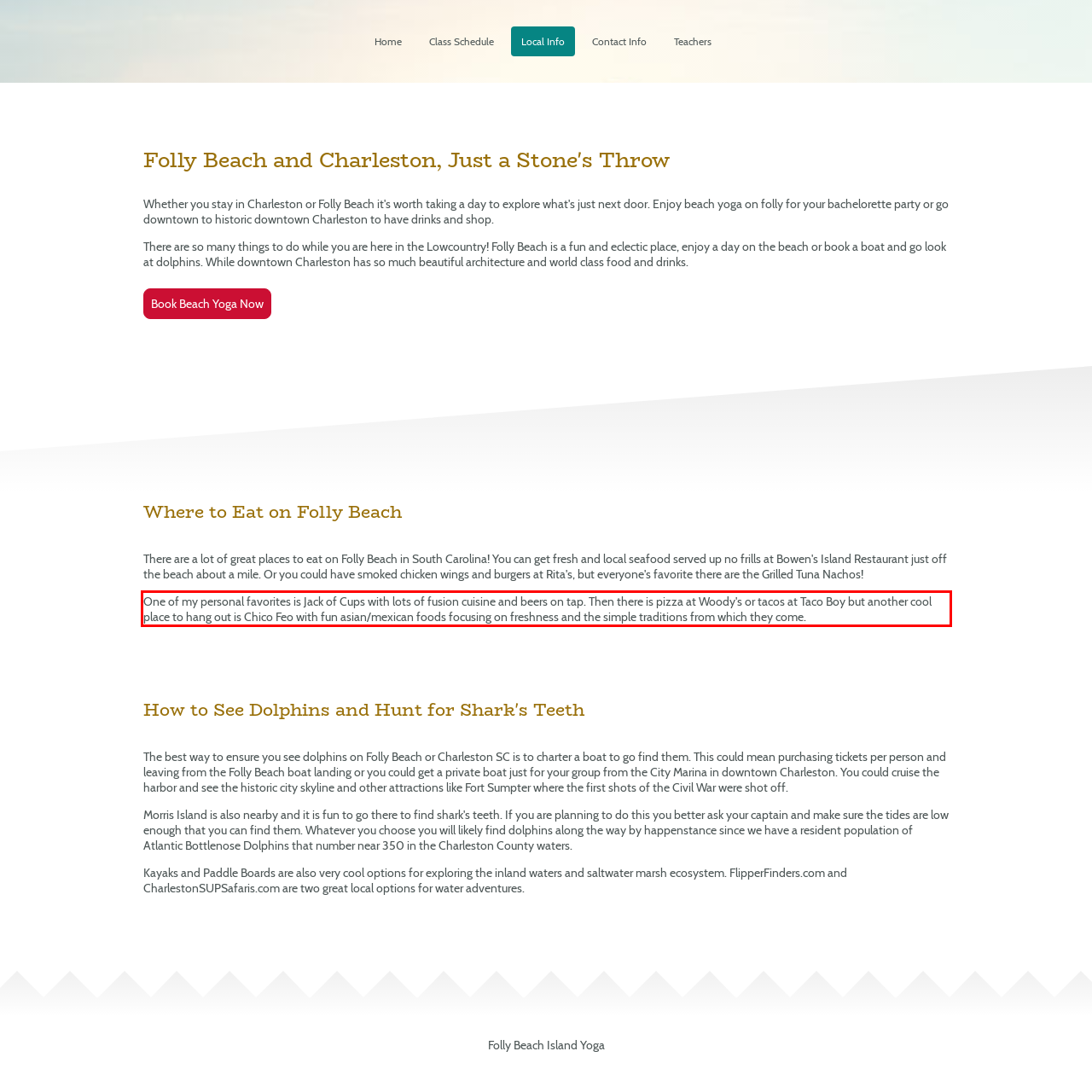Please use OCR to extract the text content from the red bounding box in the provided webpage screenshot.

One of my personal favorites is Jack of Cups with lots of fusion cuisine and beers on tap. Then there is pizza at Woody's or tacos at Taco Boy but another cool place to hang out is Chico Feo with fun asian/mexican foods focusing on freshness and the simple traditions from which they come.